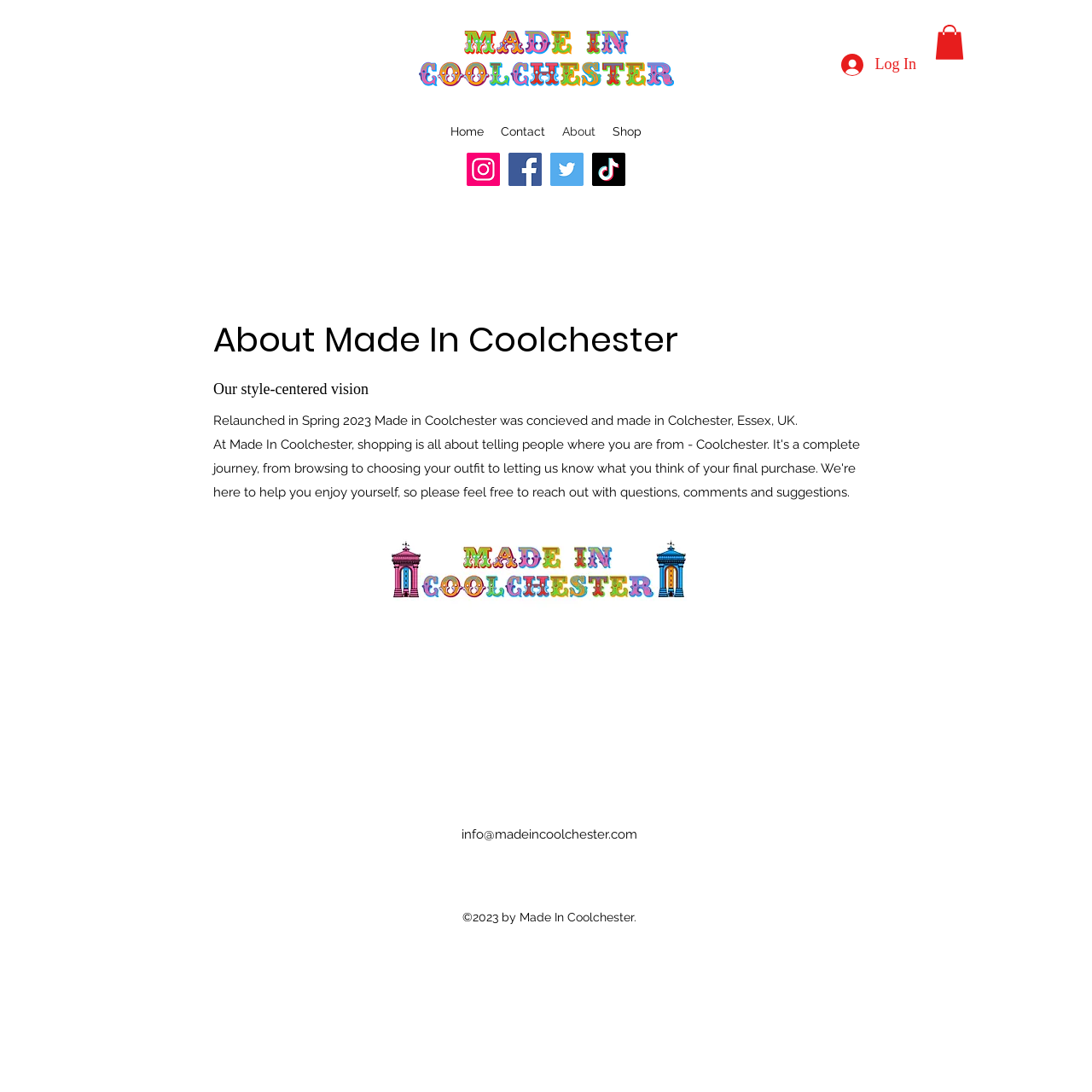Respond to the question below with a single word or phrase: What is the email address for contact?

info@madeincoolchester.com